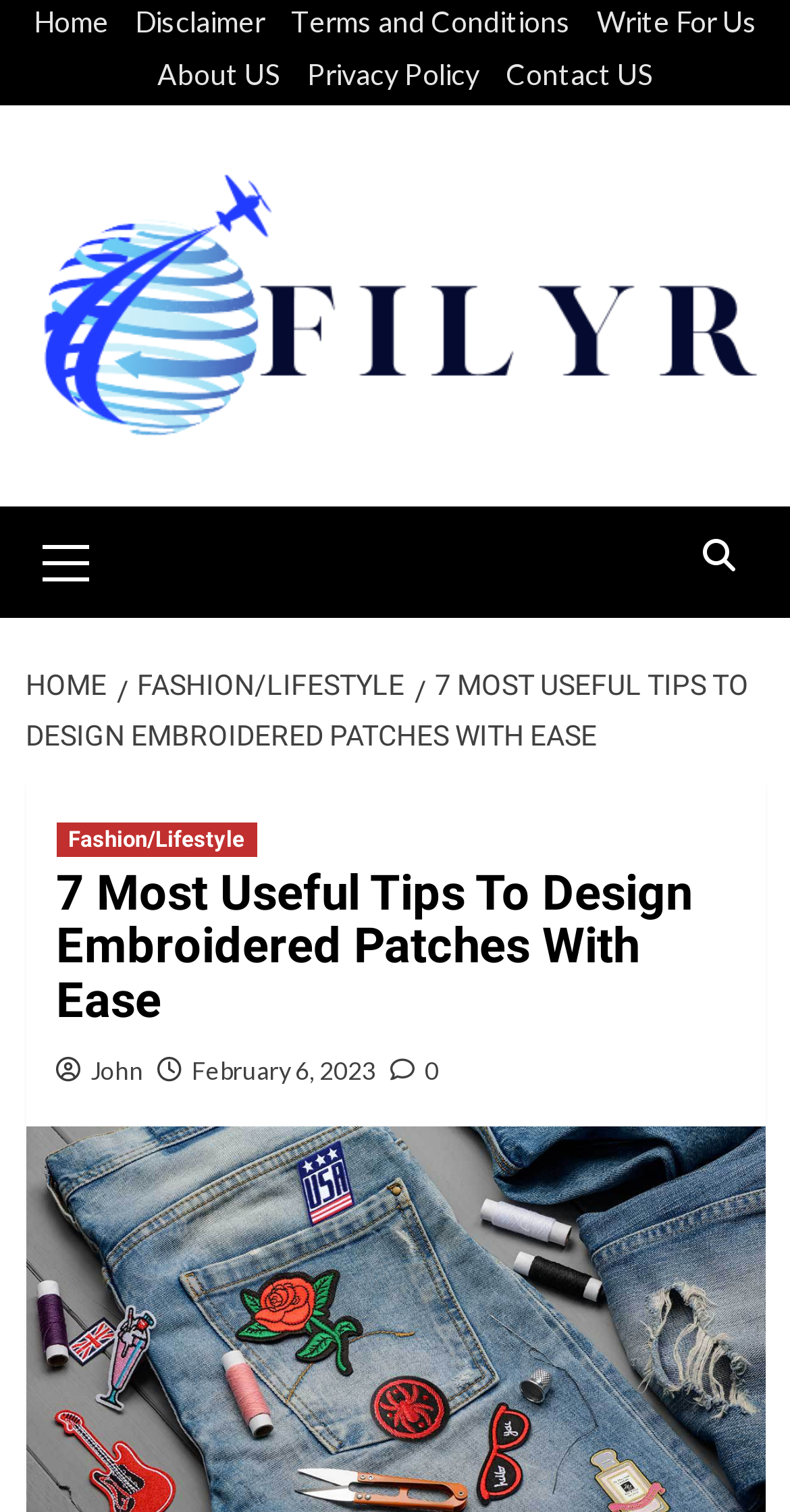Please determine the primary heading and provide its text.

7 Most Useful Tips To Design Embroidered Patches With Ease